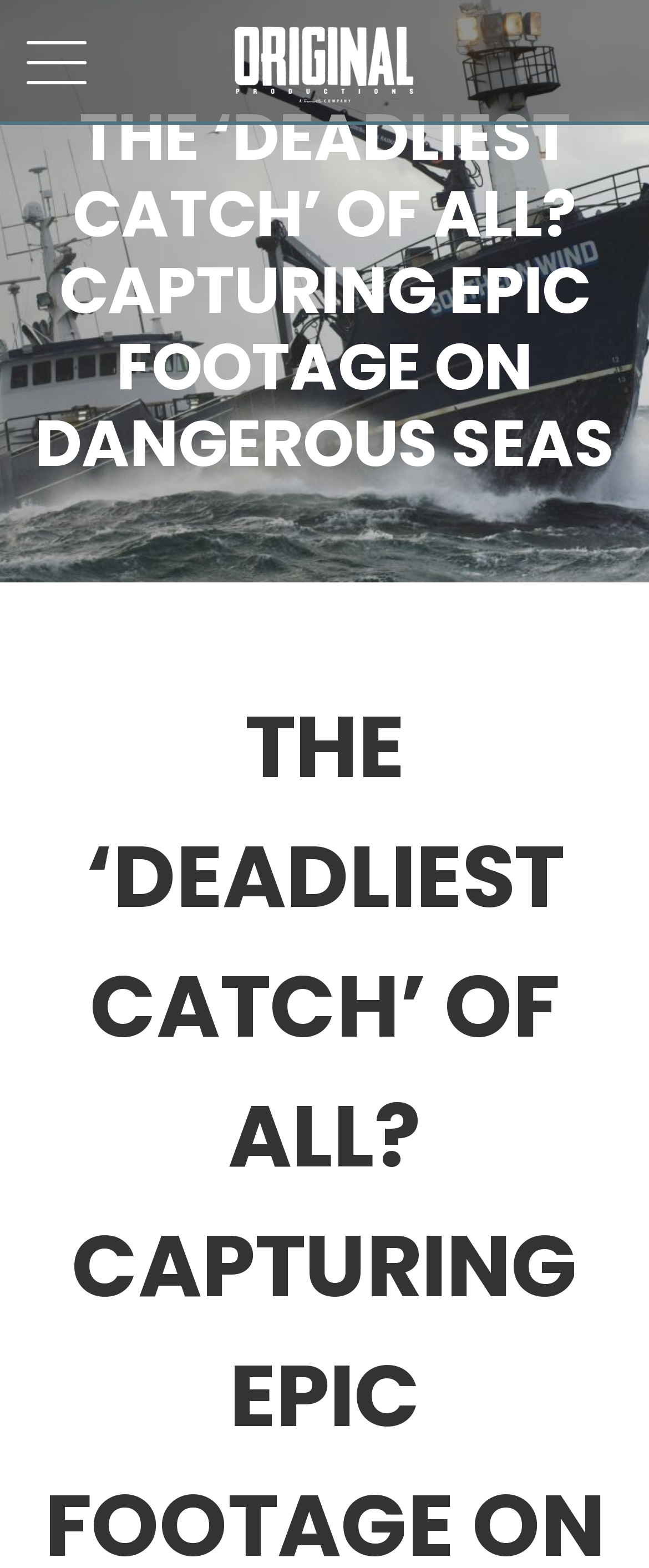Find the bounding box coordinates for the element described here: "title="Homepage"".

[0.362, 0.017, 0.638, 0.066]